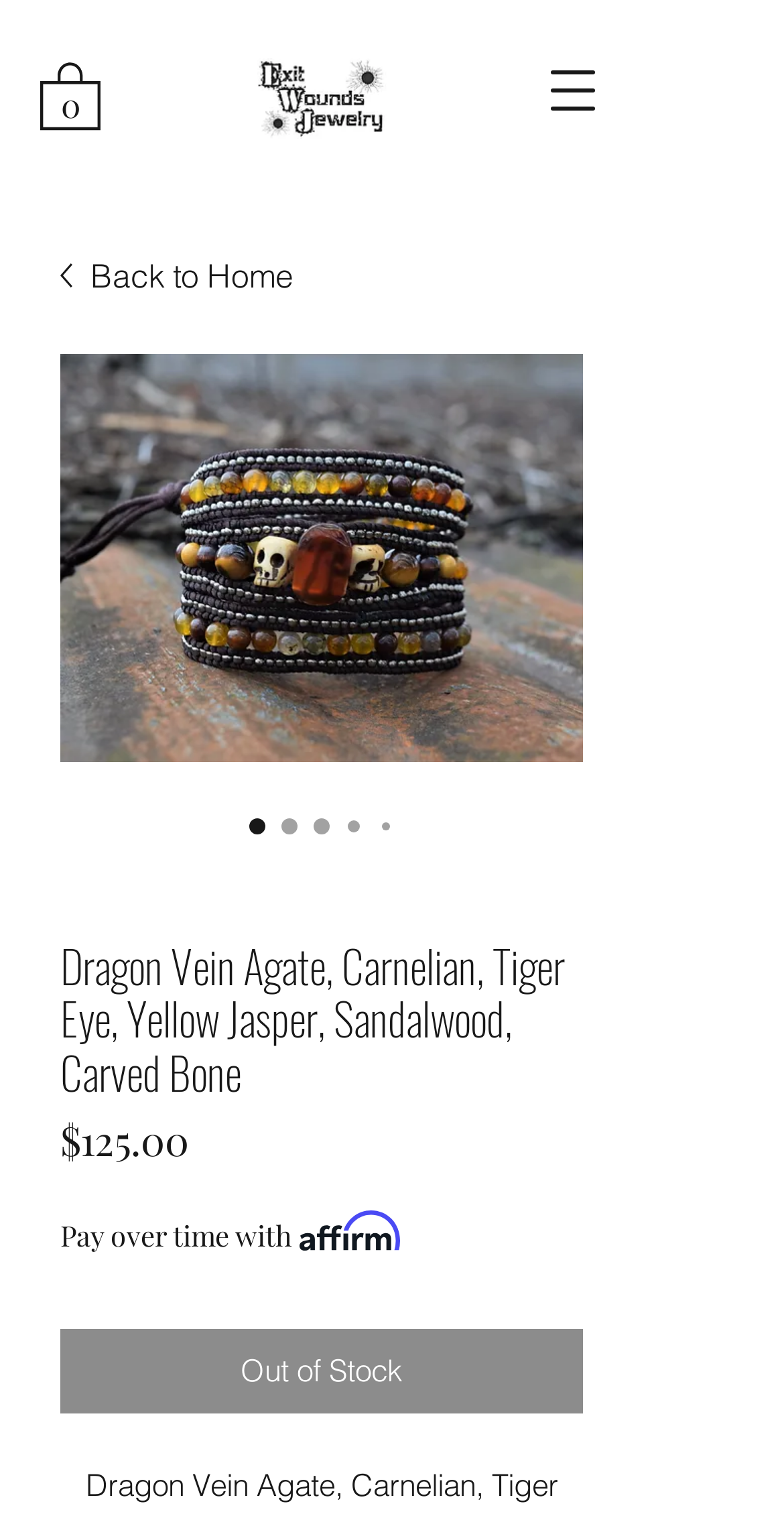Can you give a comprehensive explanation to the question given the content of the image?
How many images are on the product page?

There are four images on the product page: the EWS Logo Edited Good.jpg image, the Dragon Vein Agate image, the Affirm logo image, and an unnamed image.